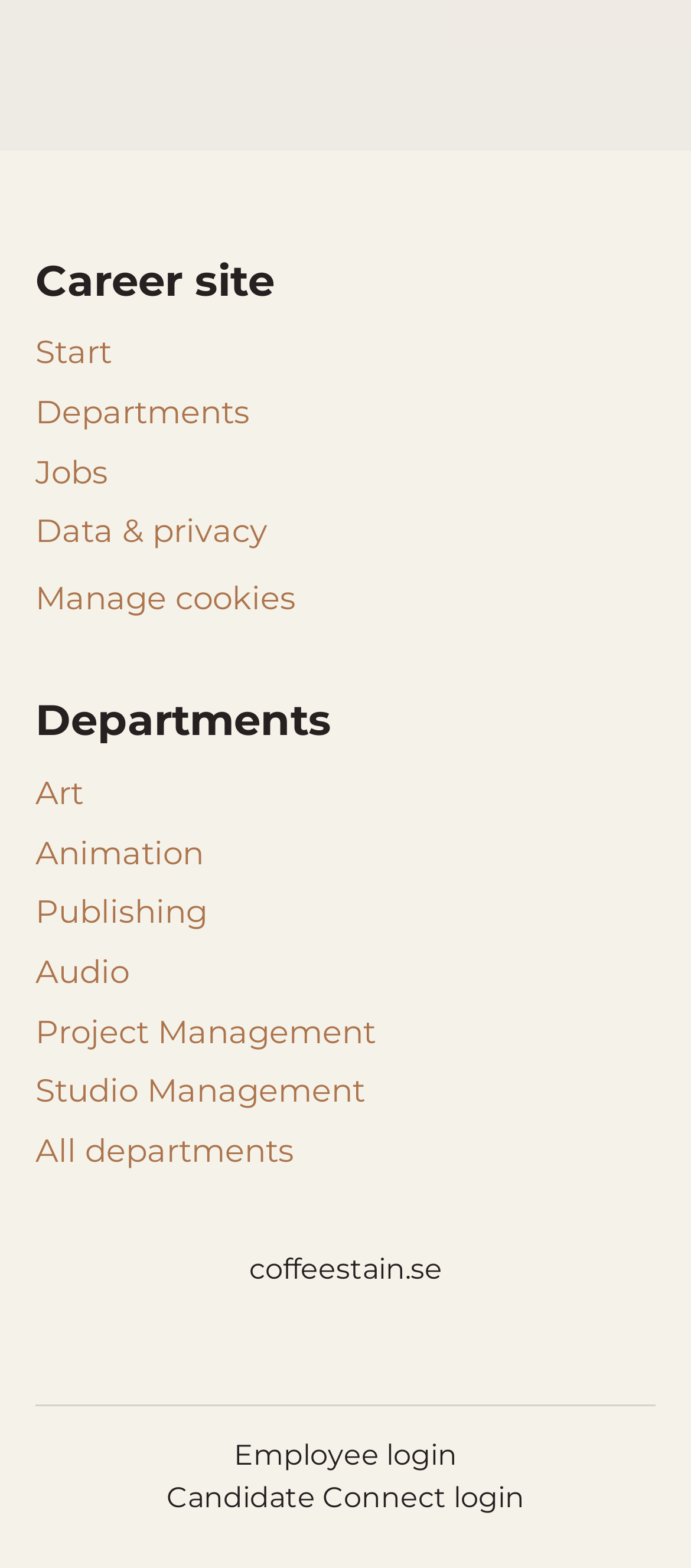Refer to the image and provide an in-depth answer to the question: 
What is the last link in the footer section?

The last link in the footer section can be found by looking at the links in the footer section. The last link is 'Candidate Connect login', which is located at the bottom of the footer section.